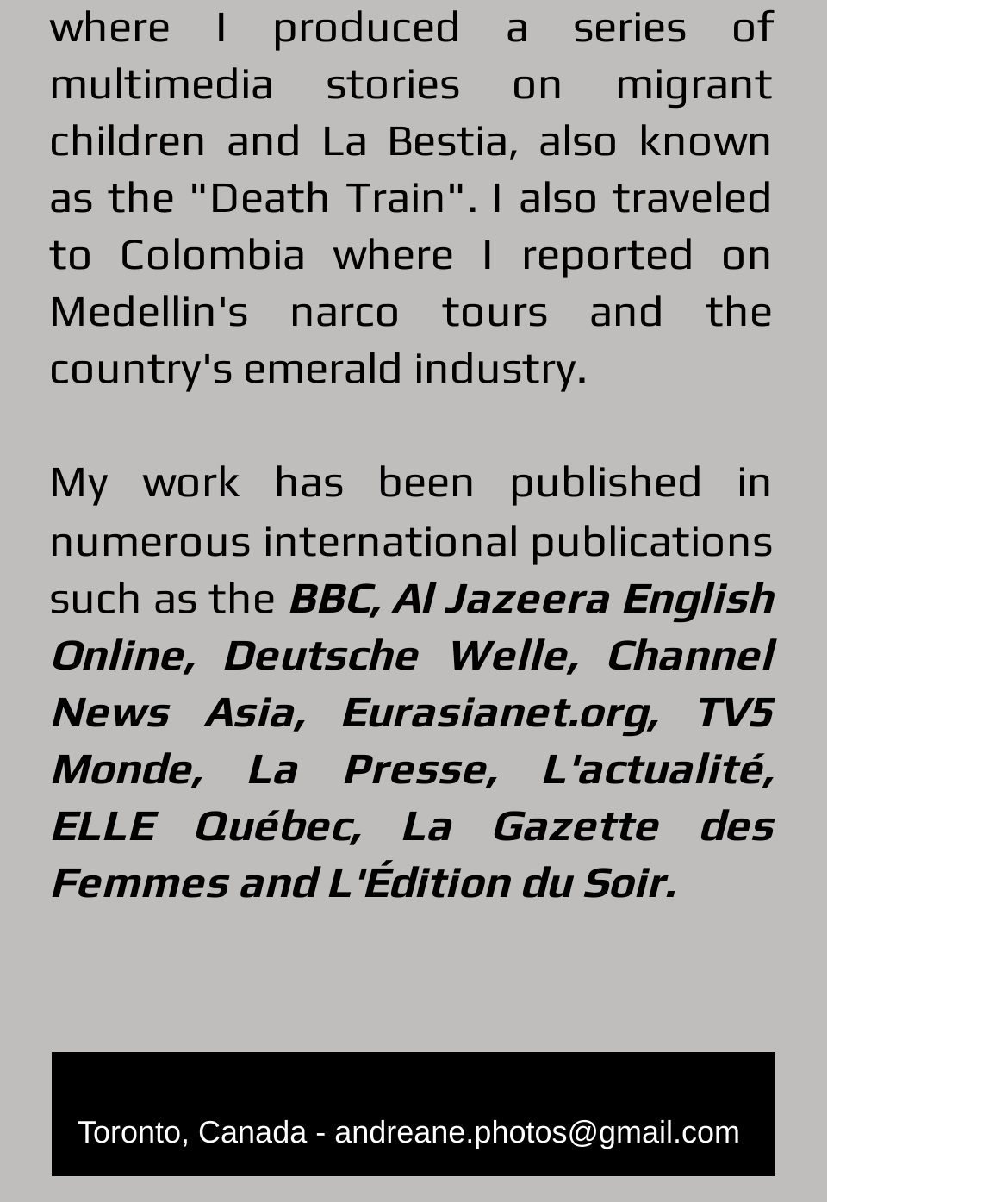How many links are in the 'Social Bar' list?
Refer to the image and answer the question using a single word or phrase.

3